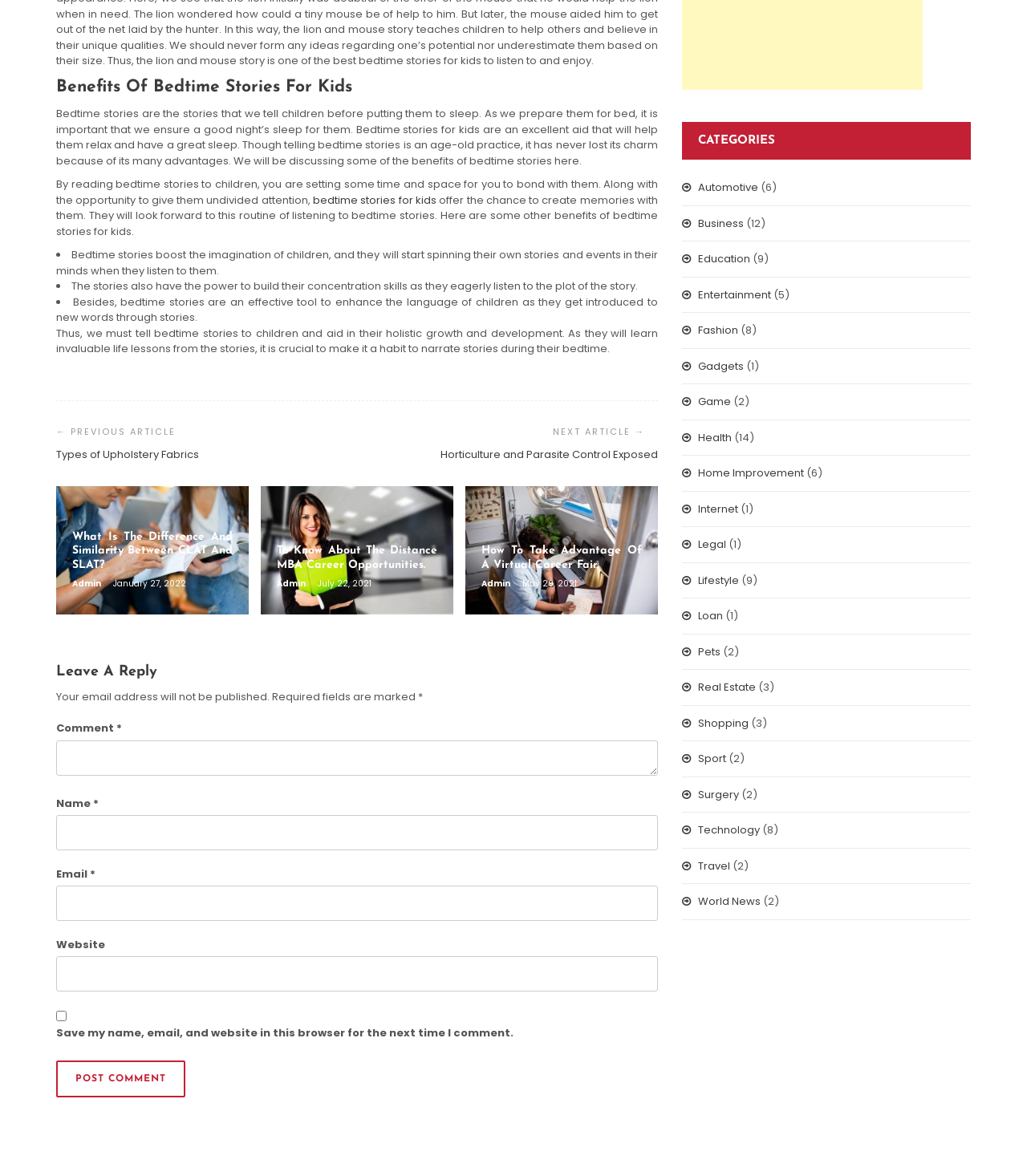Determine the bounding box coordinates of the clickable area required to perform the following instruction: "Enter your name in the 'Name' field". The coordinates should be represented as four float numbers between 0 and 1: [left, top, right, bottom].

[0.055, 0.693, 0.641, 0.723]